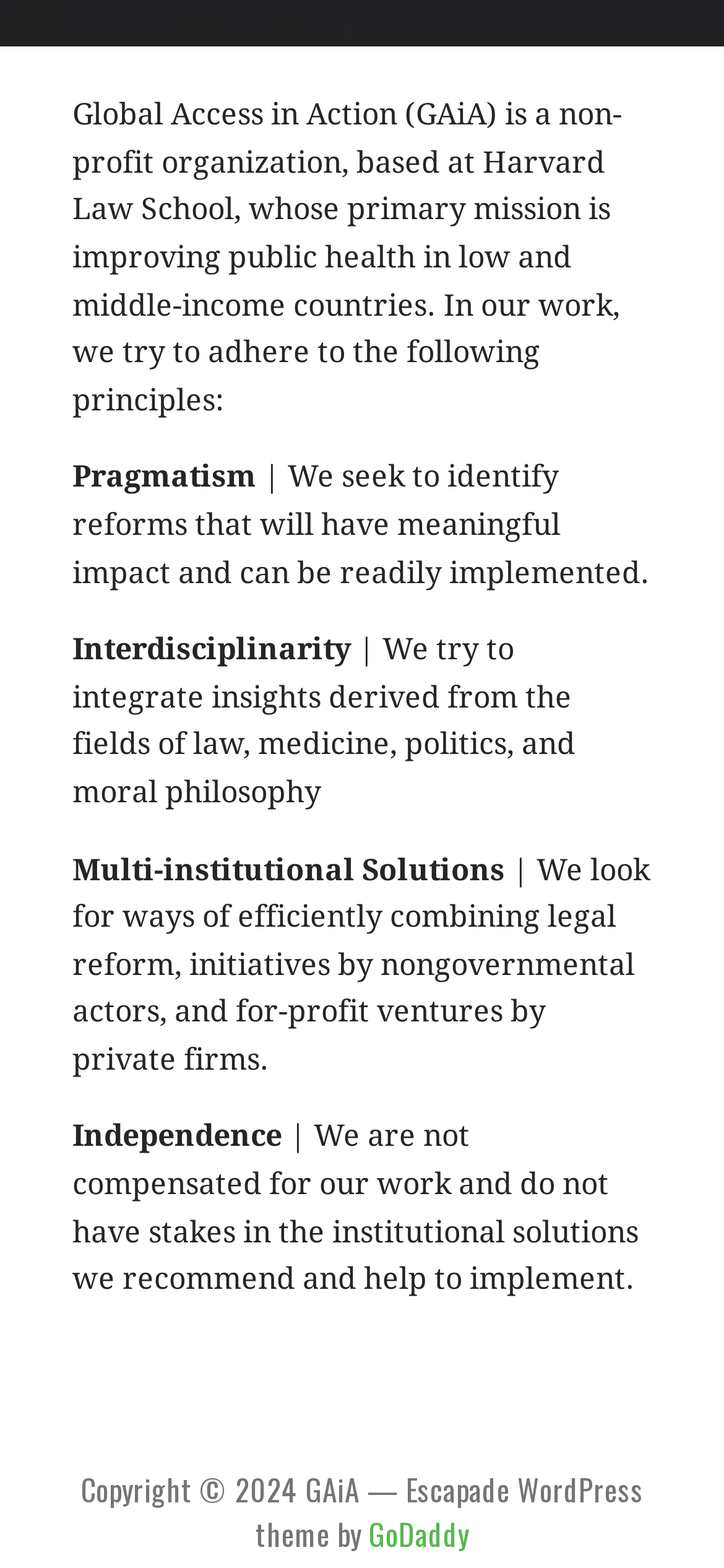Provide a single word or phrase to answer the given question: 
What is the year of copyright for GAiA's website?

2024